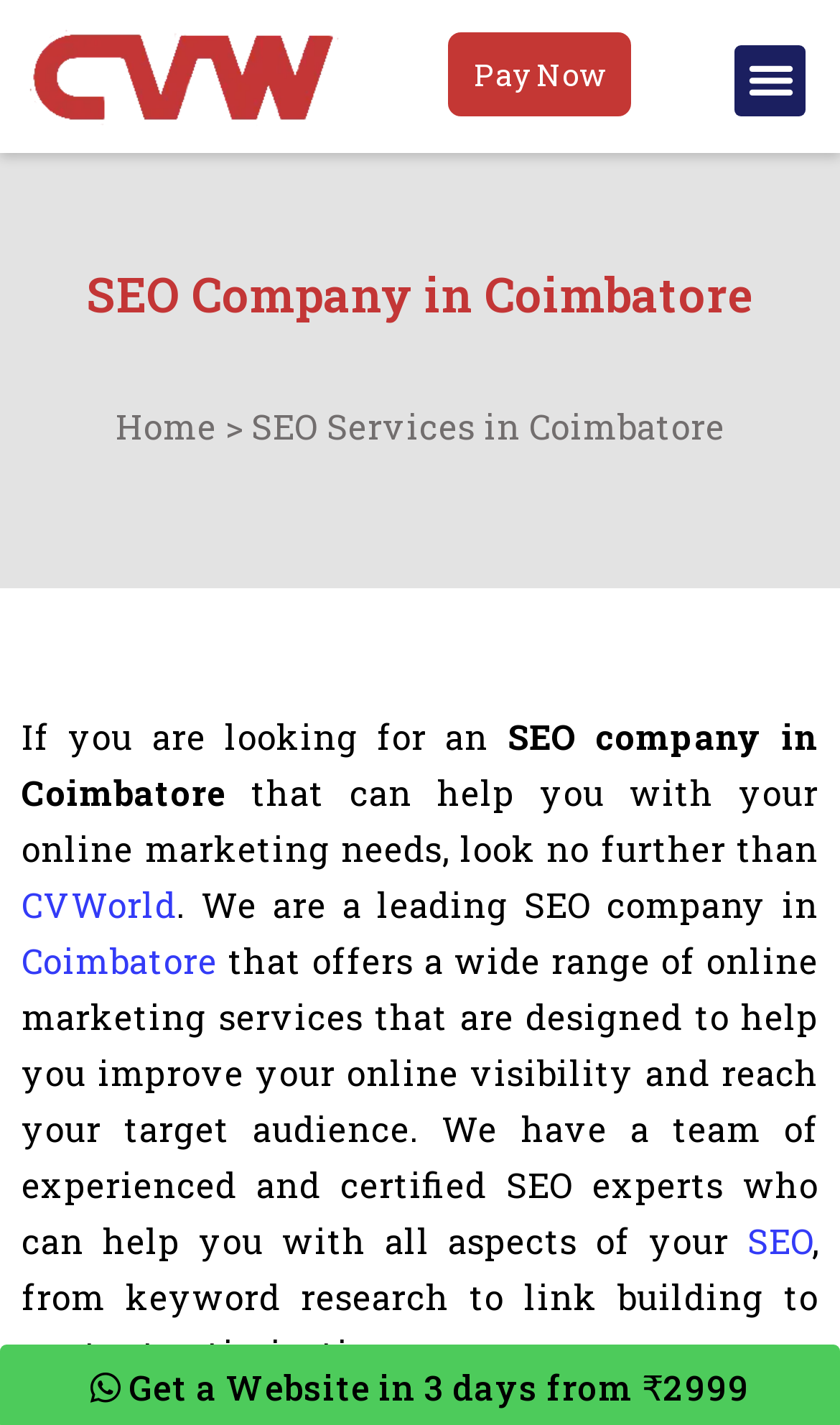Kindly respond to the following question with a single word or a brief phrase: 
What is the type of services offered by the company?

SEO services